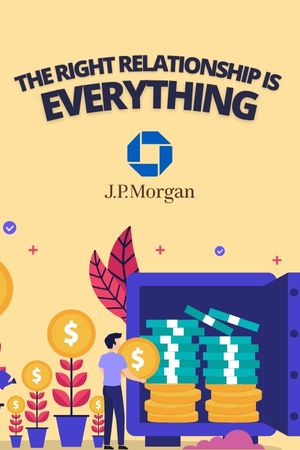What is displayed below the central phrase?
Please answer the question with as much detail and depth as you can.

The J.P. Morgan logo is prominently displayed below the central phrase, reinforcing brand recognition and creating a sense of professionalism and trust.